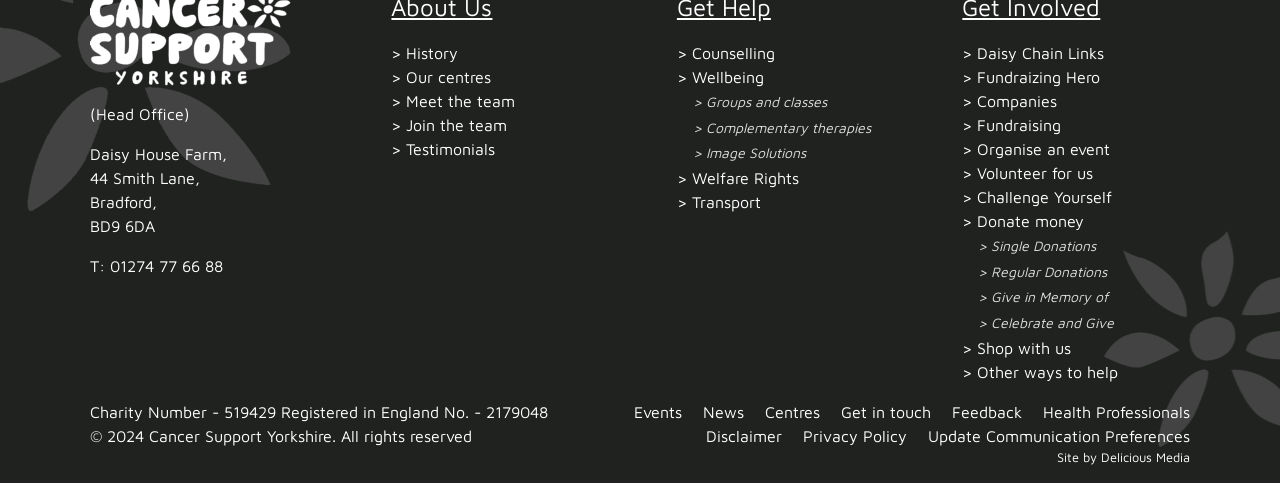Please determine the bounding box coordinates of the clickable area required to carry out the following instruction: "Get in touch through the 'Get in touch' link". The coordinates must be four float numbers between 0 and 1, represented as [left, top, right, bottom].

[0.657, 0.834, 0.727, 0.871]